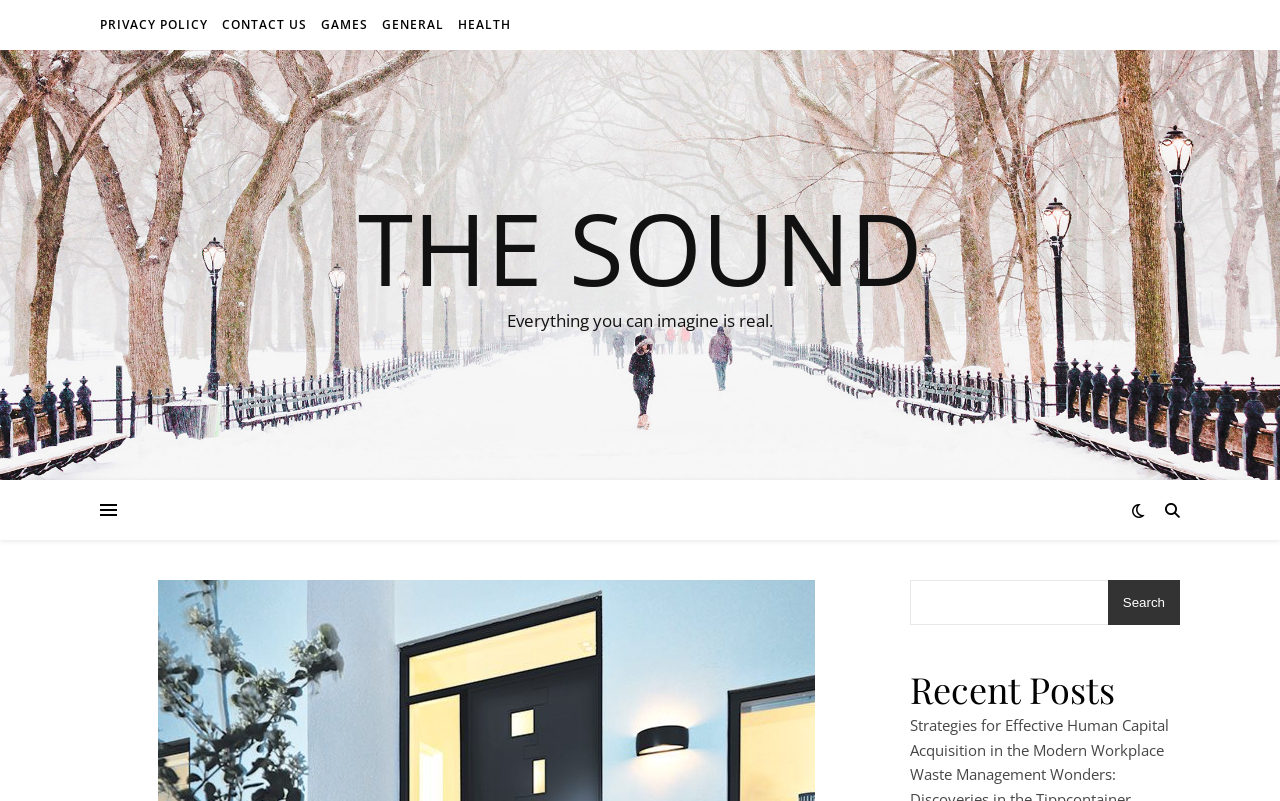Answer the question using only one word or a concise phrase: What is the purpose of the element at the bottom right?

Search